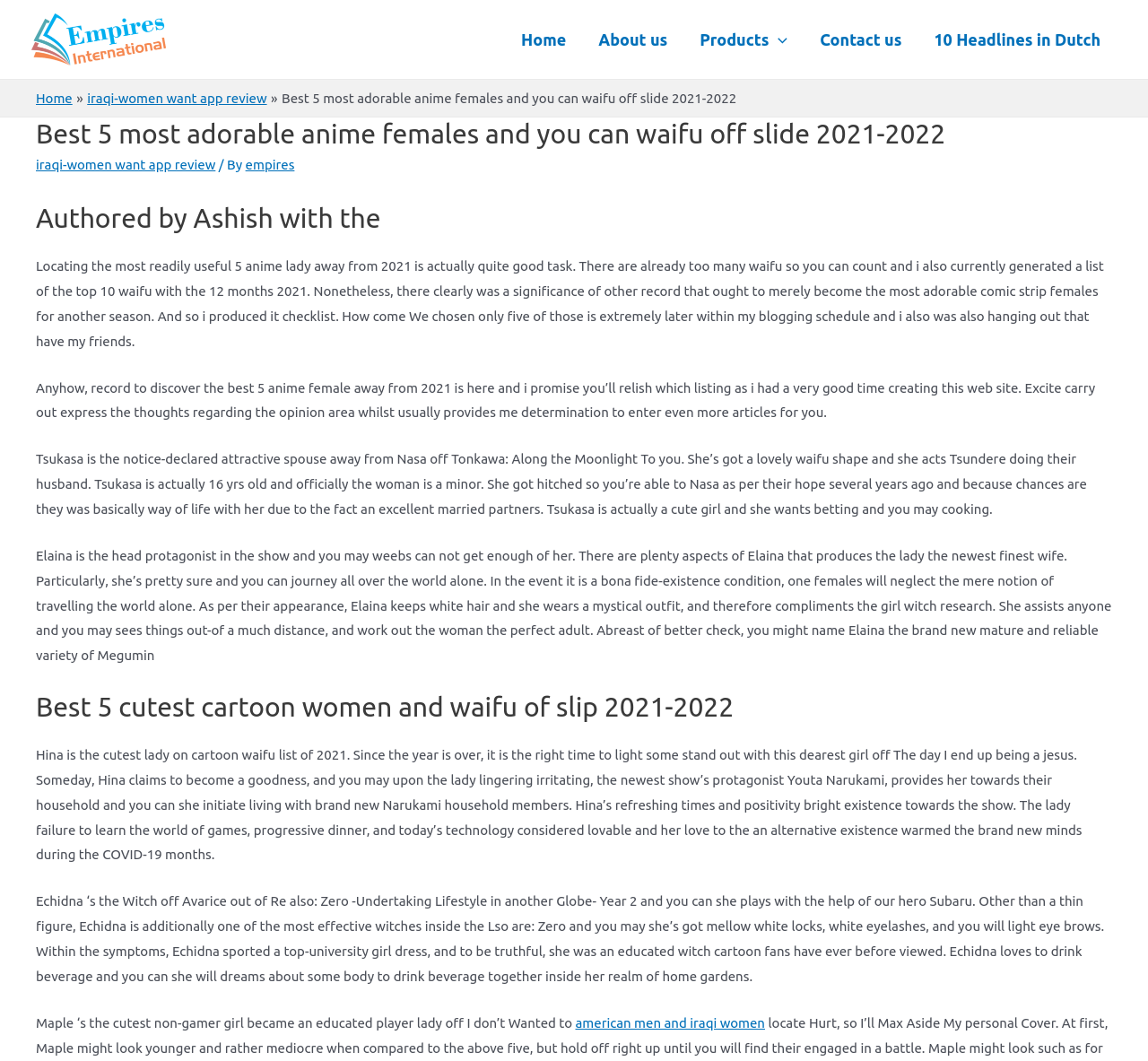Could you find the bounding box coordinates of the clickable area to complete this instruction: "Click on the 'iraqi-women want app review' link in the breadcrumbs"?

[0.076, 0.085, 0.232, 0.099]